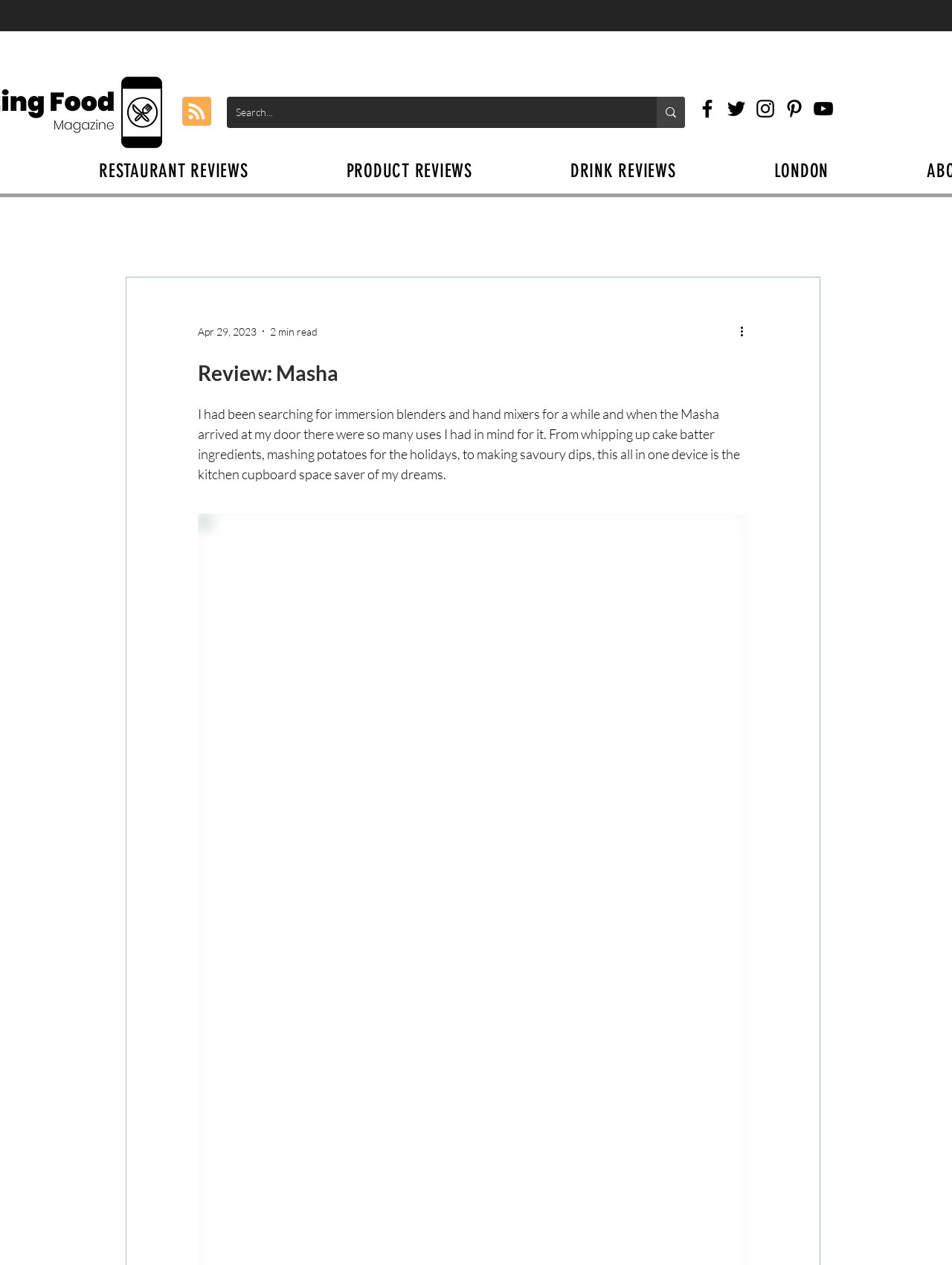Where is the website related to?
Based on the image, please offer an in-depth response to the question.

The website appears to be related to London, as indicated by the link 'LONDON' in the navigation menu. This suggests that the website may focus on reviews or content related to London.